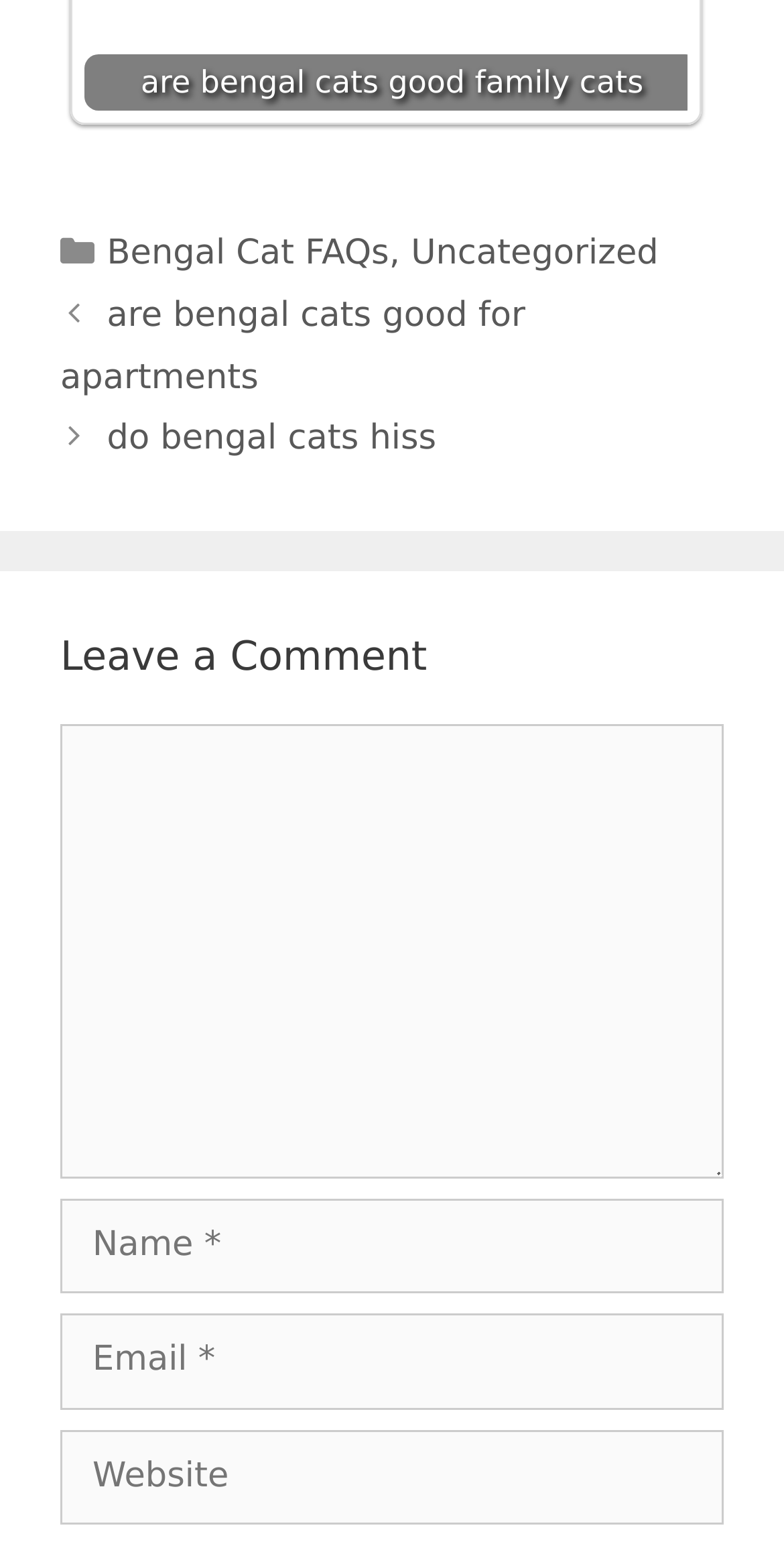What is the category of the post? Using the information from the screenshot, answer with a single word or phrase.

Bengal Cat FAQs